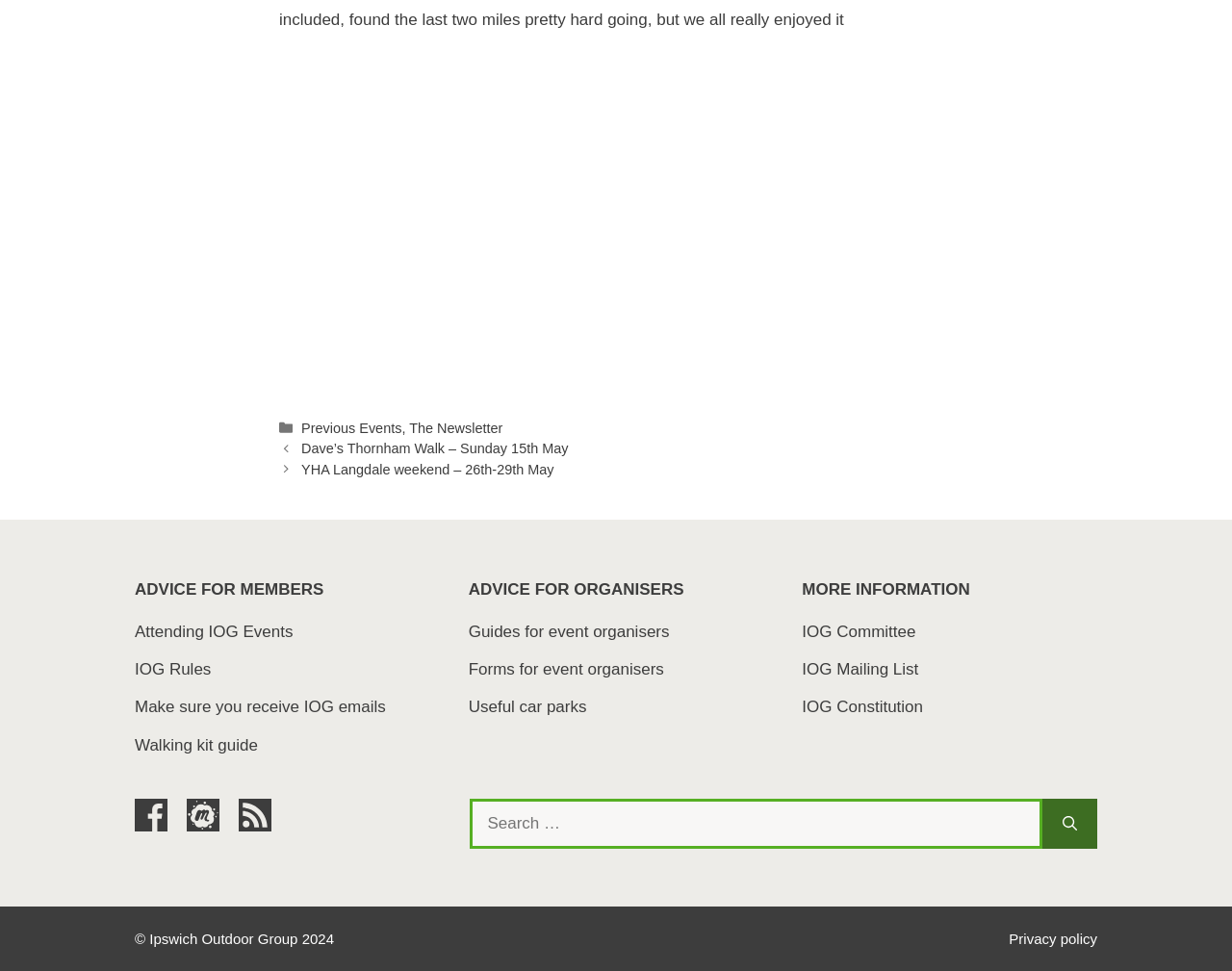What type of information can be found in the 'ADVICE FOR MEMBERS' section?
Refer to the image and provide a concise answer in one word or phrase.

Guides and rules